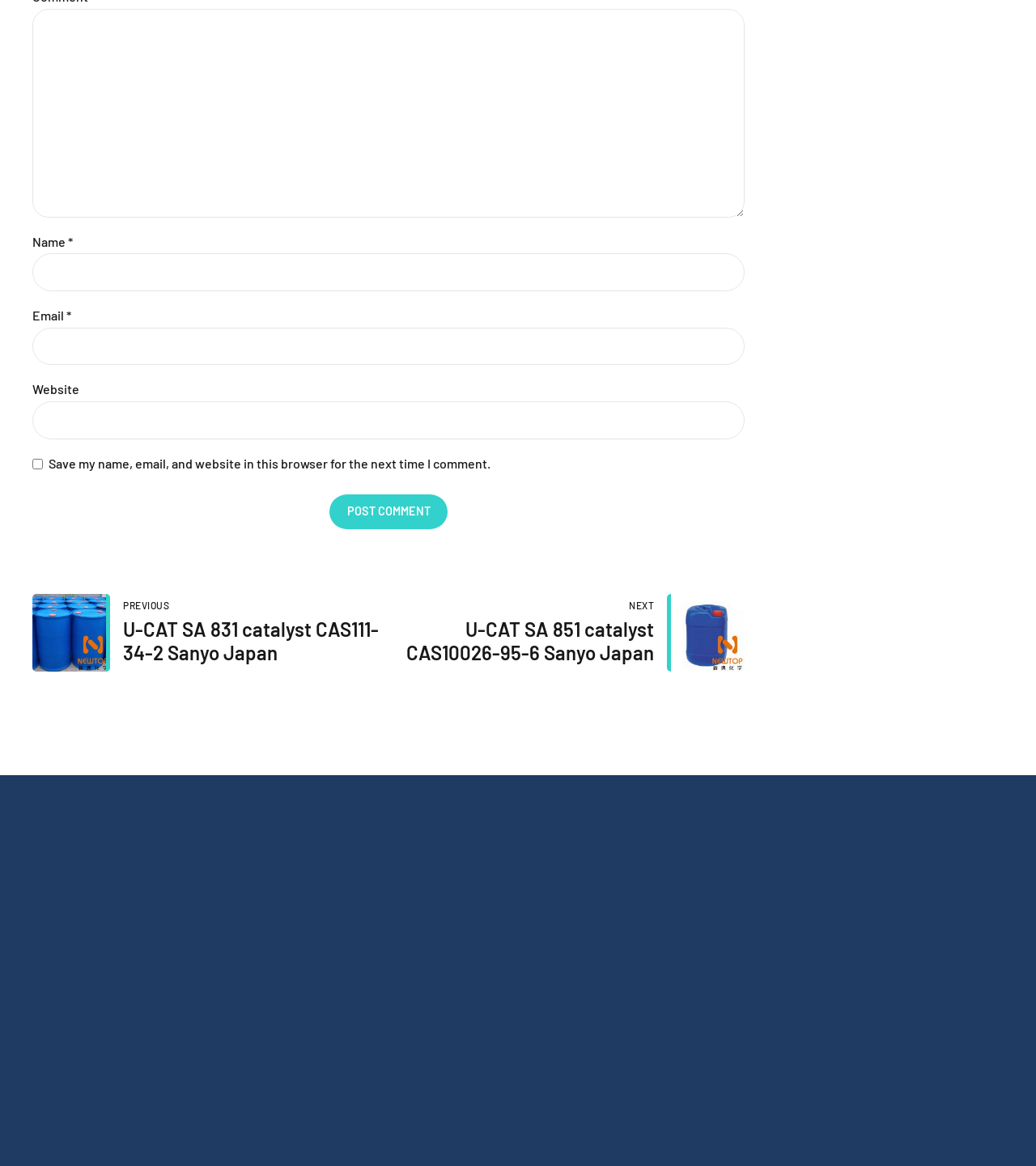Can you give a comprehensive explanation to the question given the content of the image?
What is the purpose of the checkbox?

The checkbox is labeled 'Save my name, email, and website in this browser for the next time I comment.' This suggests that its purpose is to save the user's comment information for future use.